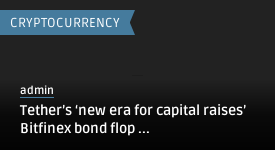Provide a short, one-word or phrase answer to the question below:
What is the main topic of the article?

Tether and Bitfinex